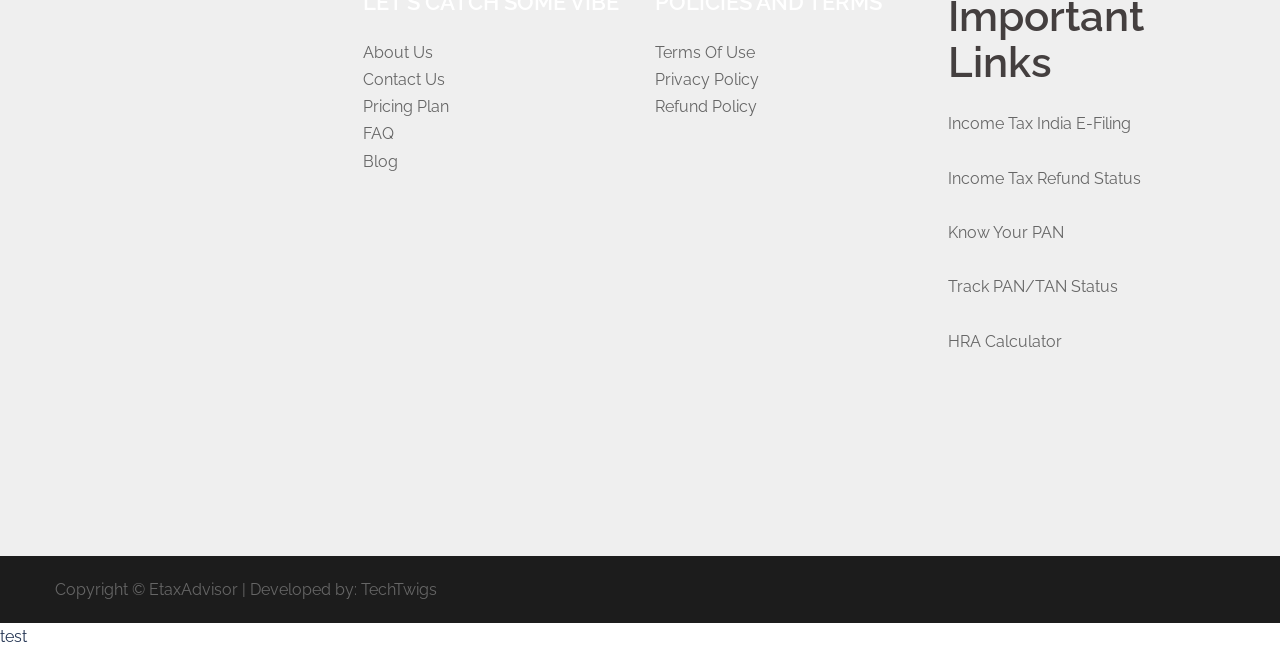How many links are there on the top right?
Based on the image, answer the question with a single word or brief phrase.

3